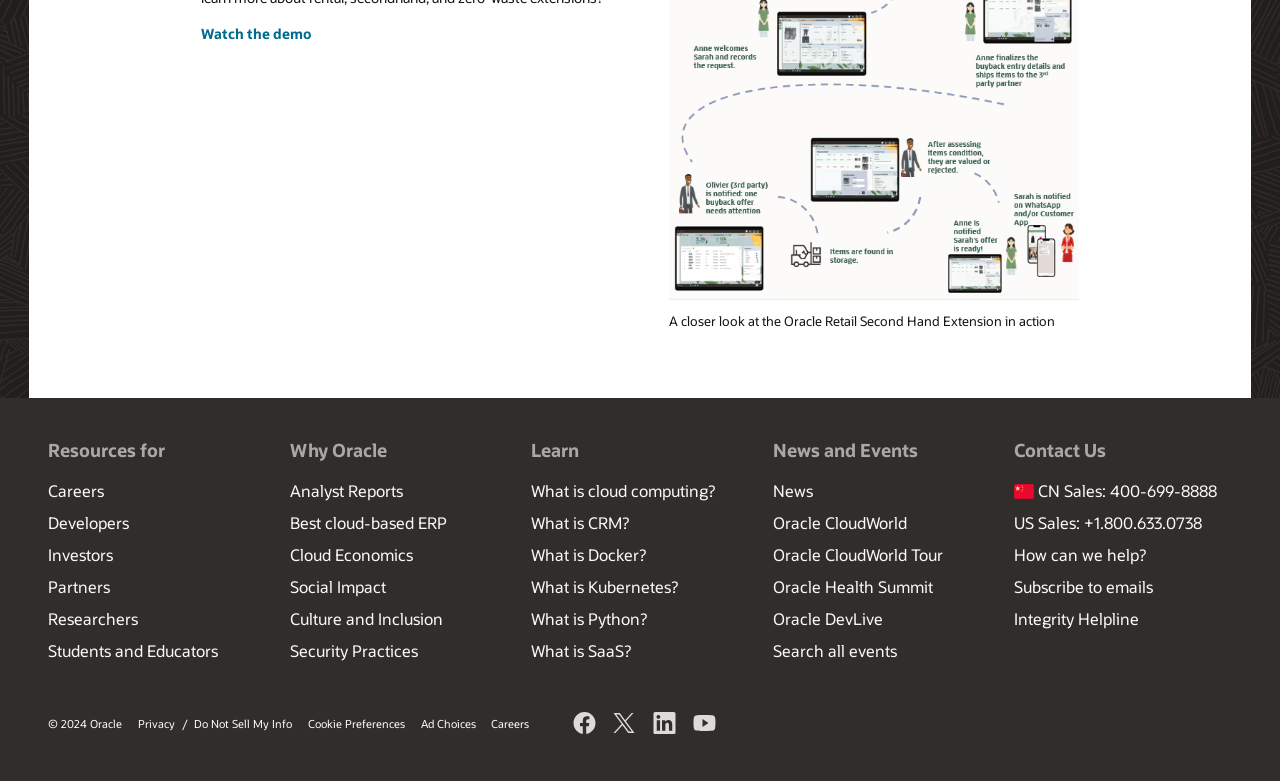Please identify the bounding box coordinates of the clickable area that will allow you to execute the instruction: "Log in to the website".

None